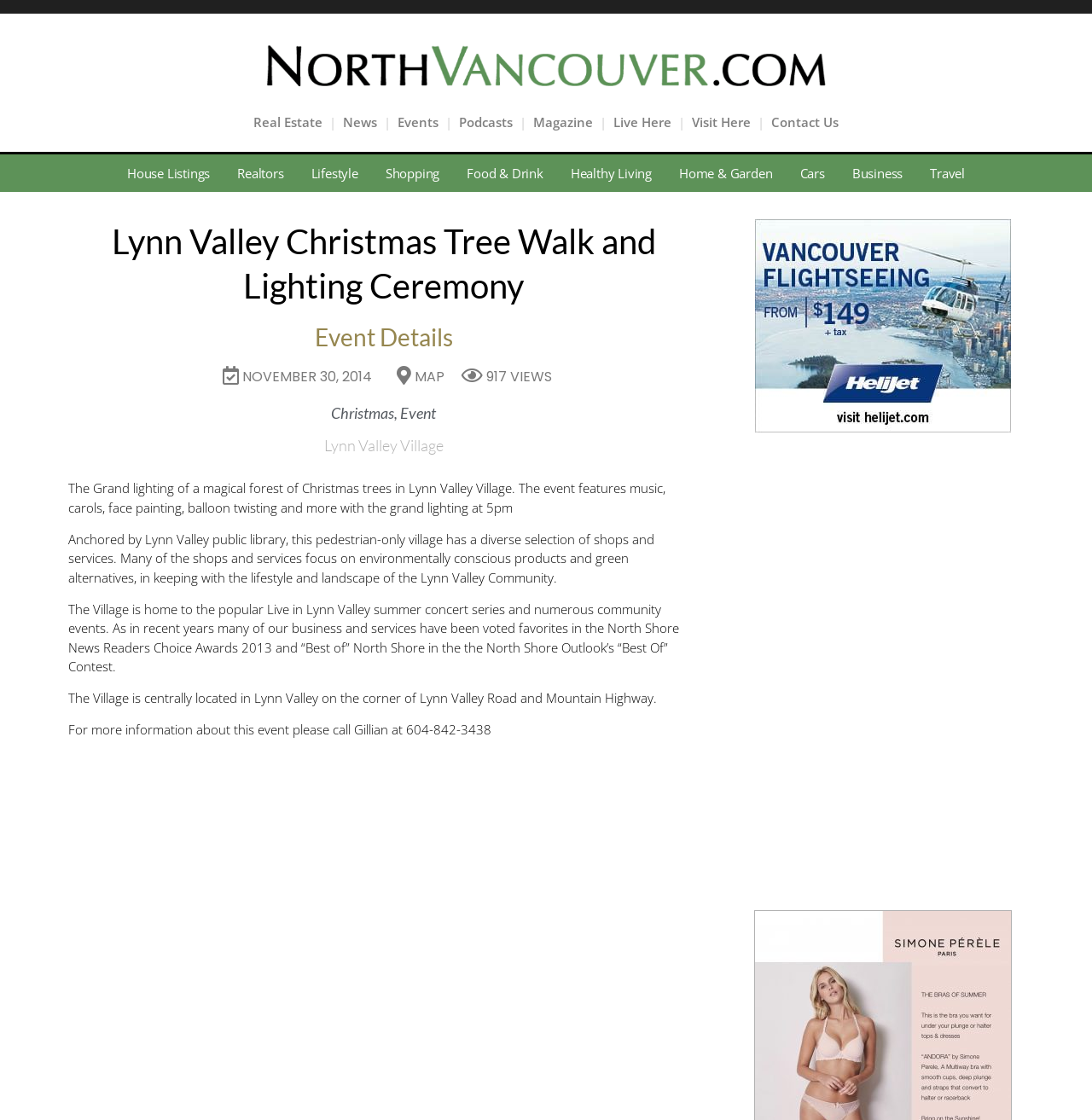Can you find and generate the webpage's heading?

Lynn Valley Christmas Tree Walk and Lighting Ceremony